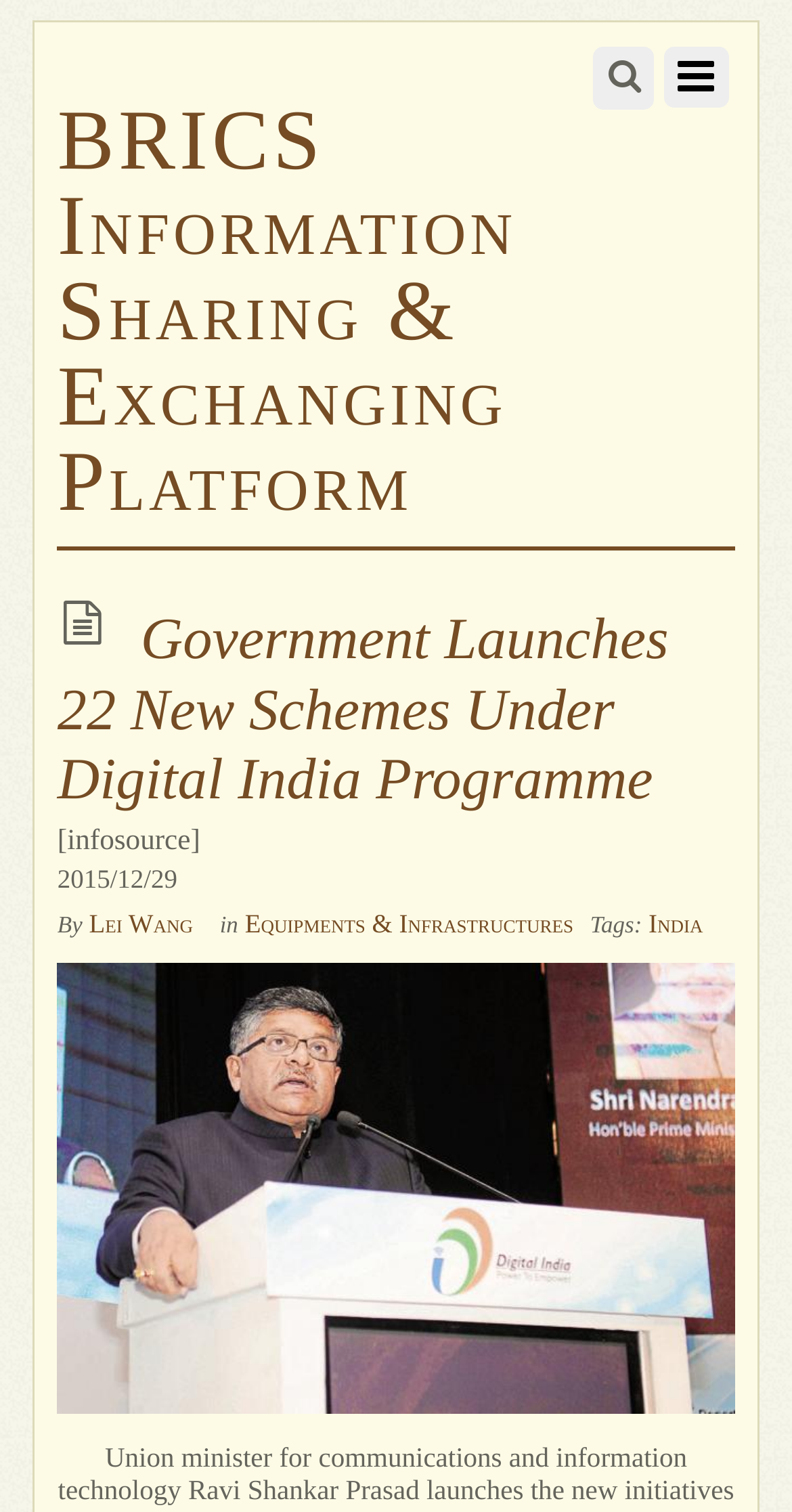Who is the author of the article?
Based on the screenshot, provide your answer in one word or phrase.

Lei Wang